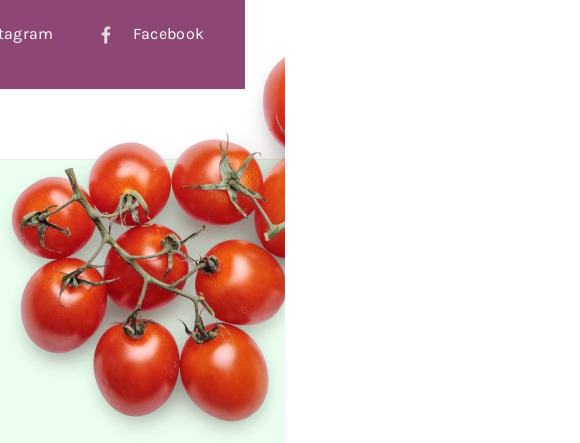What is the background of the image?
Refer to the image and offer an in-depth and detailed answer to the question.

The caption describes the background of the image as soft and muted, which creates a contrast with the vibrant red tomatoes and highlights their freshness and organic nature.